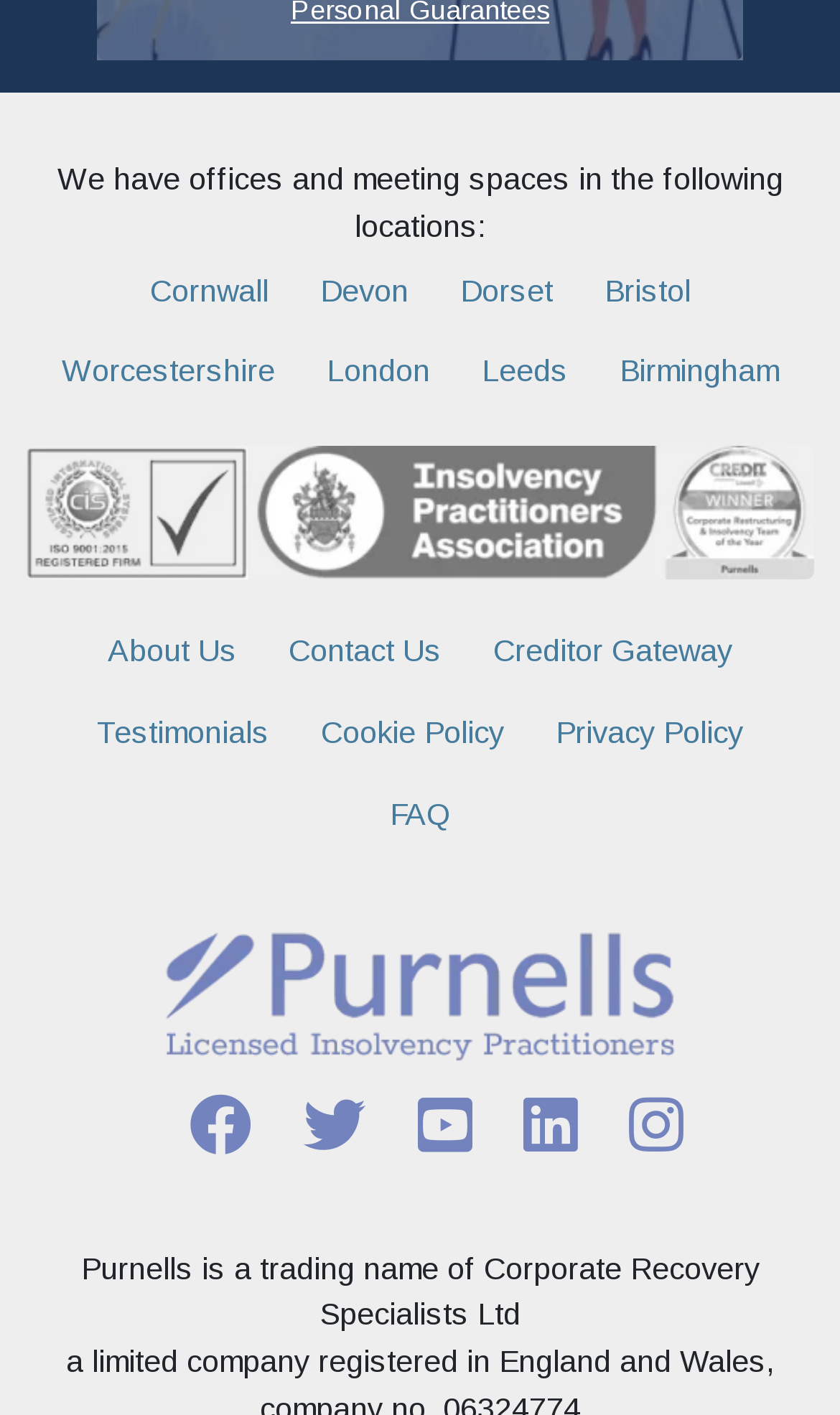Given the element description Creditor Gateway, identify the bounding box coordinates for the UI element on the webpage screenshot. The format should be (top-left x, top-left y, bottom-right x, bottom-right y), with values between 0 and 1.

[0.587, 0.445, 0.872, 0.478]